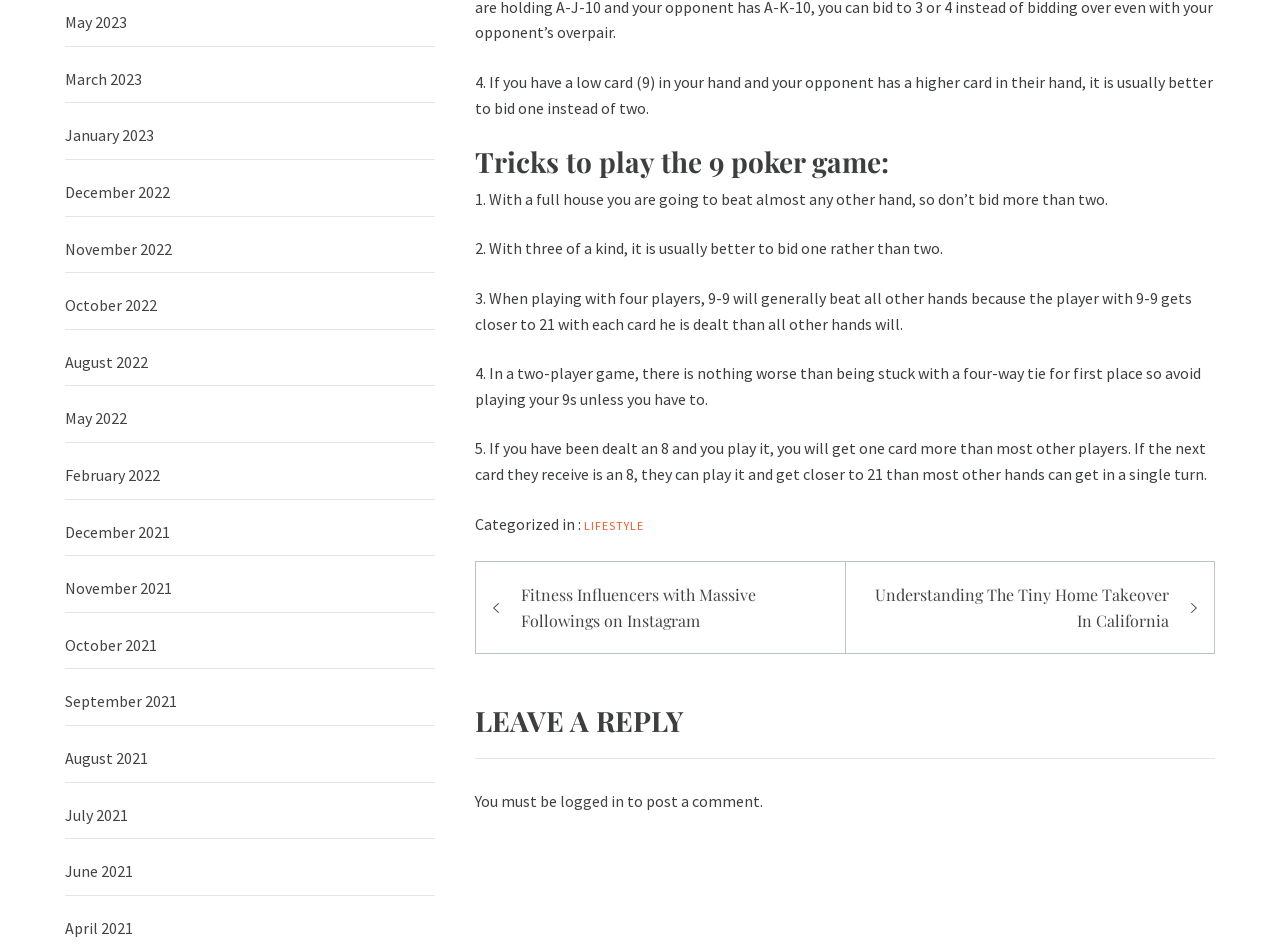Respond with a single word or phrase:
What is the fourth trick to play the 9 poker game?

Bid one with a low card